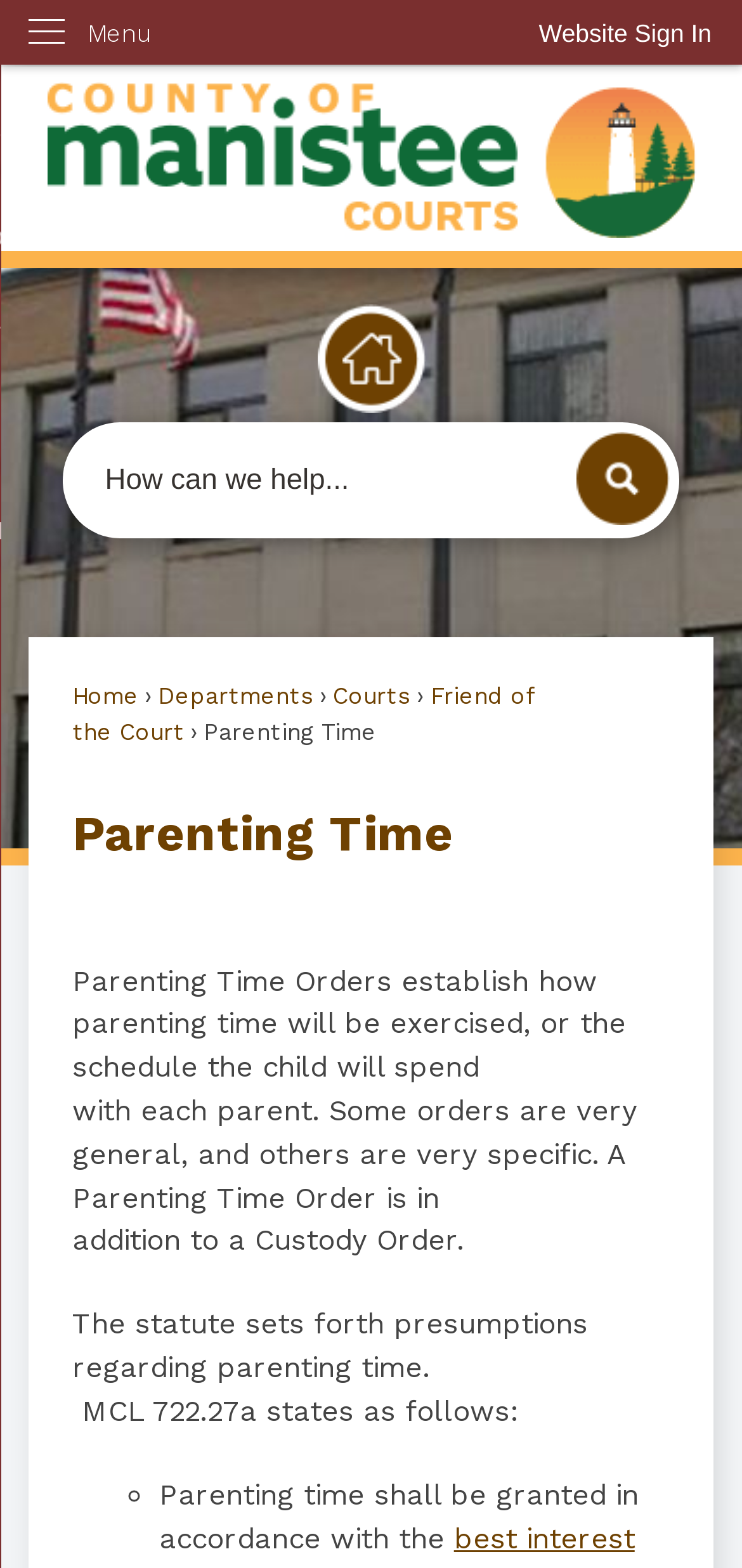Answer the question below in one word or phrase:
What is the link text that opens in a new window?

Best interest